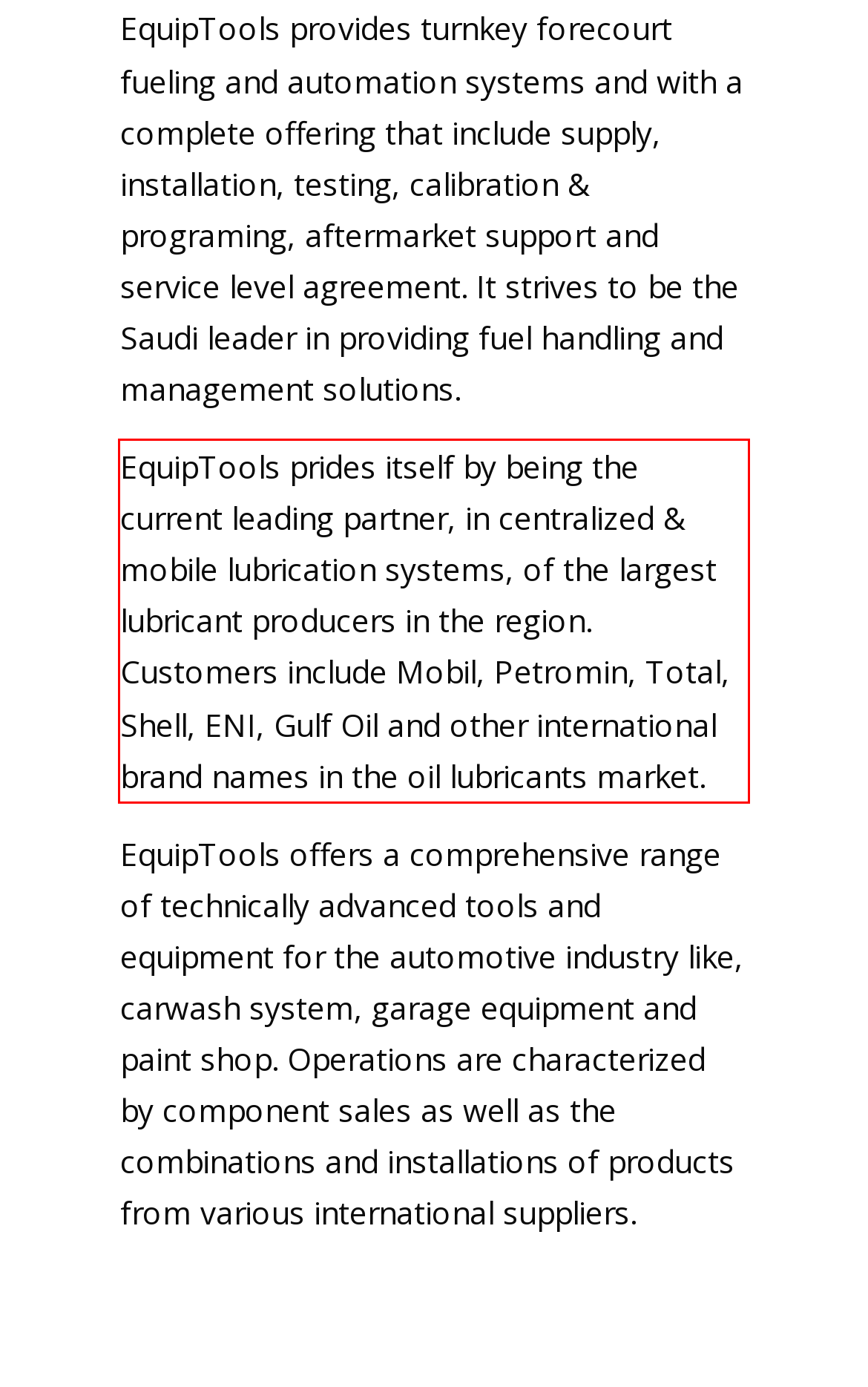You have a screenshot of a webpage with a red bounding box. Identify and extract the text content located inside the red bounding box.

EquipTools prides itself by being the current leading partner, in centralized & mobile lubrication systems, of the largest lubricant producers in the region. Customers include Mobil, Petromin, Total, Shell, ENI, Gulf Oil and other international brand names in the oil lubricants market.